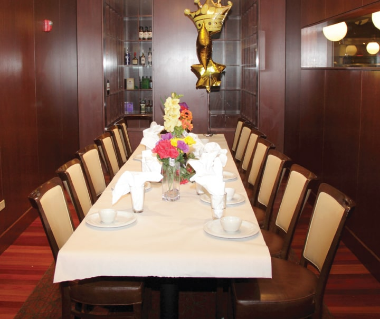What is the shape of the balloon in the image?
Provide a detailed answer to the question, using the image to inform your response.

According to the caption, 'a cheerful balloon shaped like a giraffe floats above', which indicates that the balloon is shaped like a giraffe.